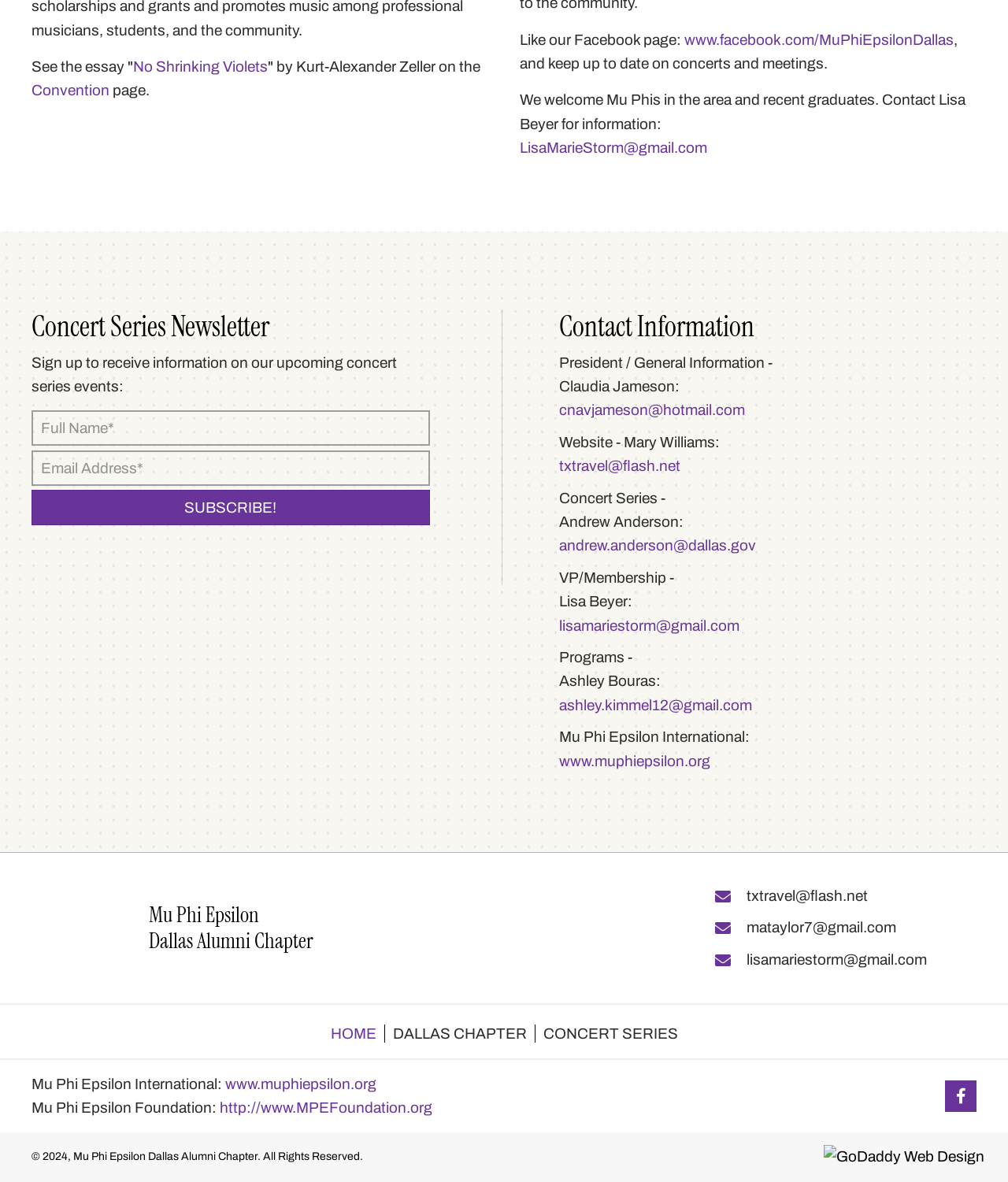From the webpage screenshot, predict the bounding box coordinates (top-left x, top-left y, bottom-right x, bottom-right y) for the UI element described here: name="pp-subscribe-form-email" placeholder="Email Address*"

[0.031, 0.381, 0.426, 0.411]